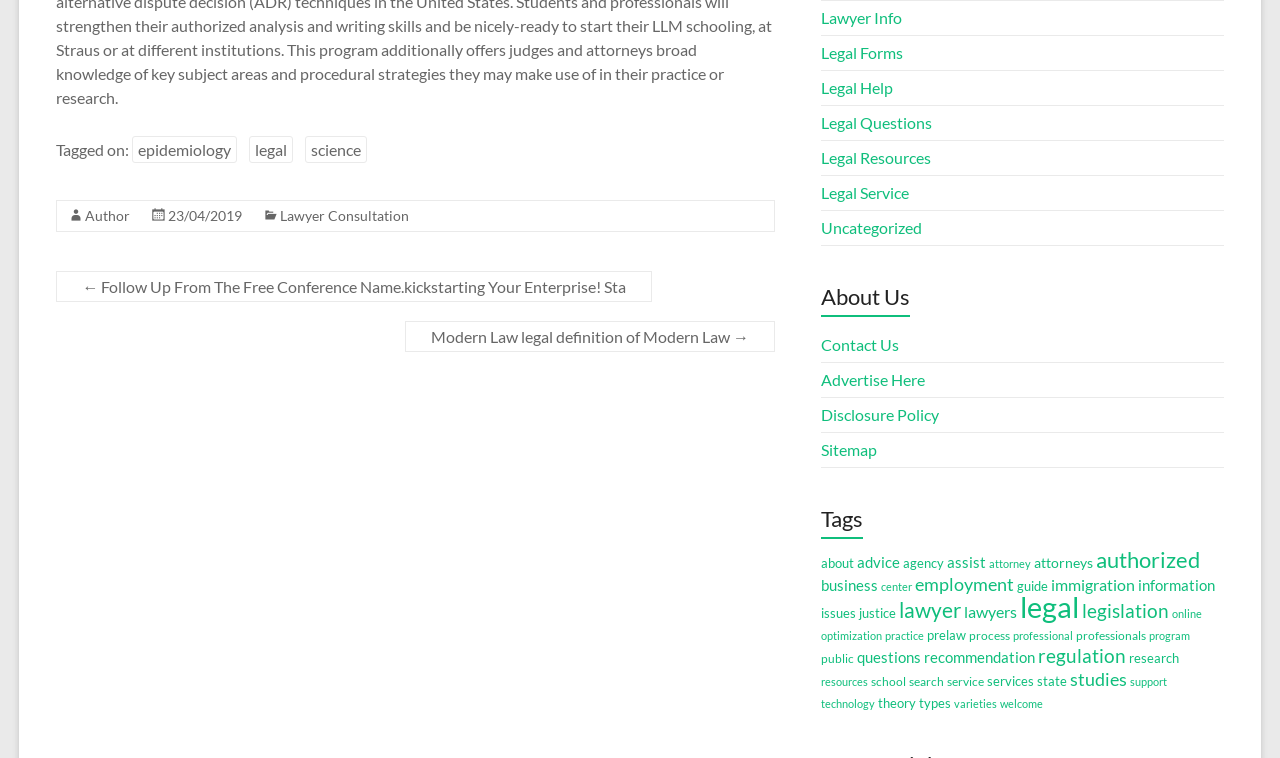How many links are there in the 'About Us' section?
Based on the screenshot, give a detailed explanation to answer the question.

The 'About Us' section contains 5 links, which are 'Contact Us', 'Advertise Here', 'Disclosure Policy', 'Sitemap', and an unnamed link. These links are all located within the 'About Us' section, which is denoted by the heading 'About Us'.